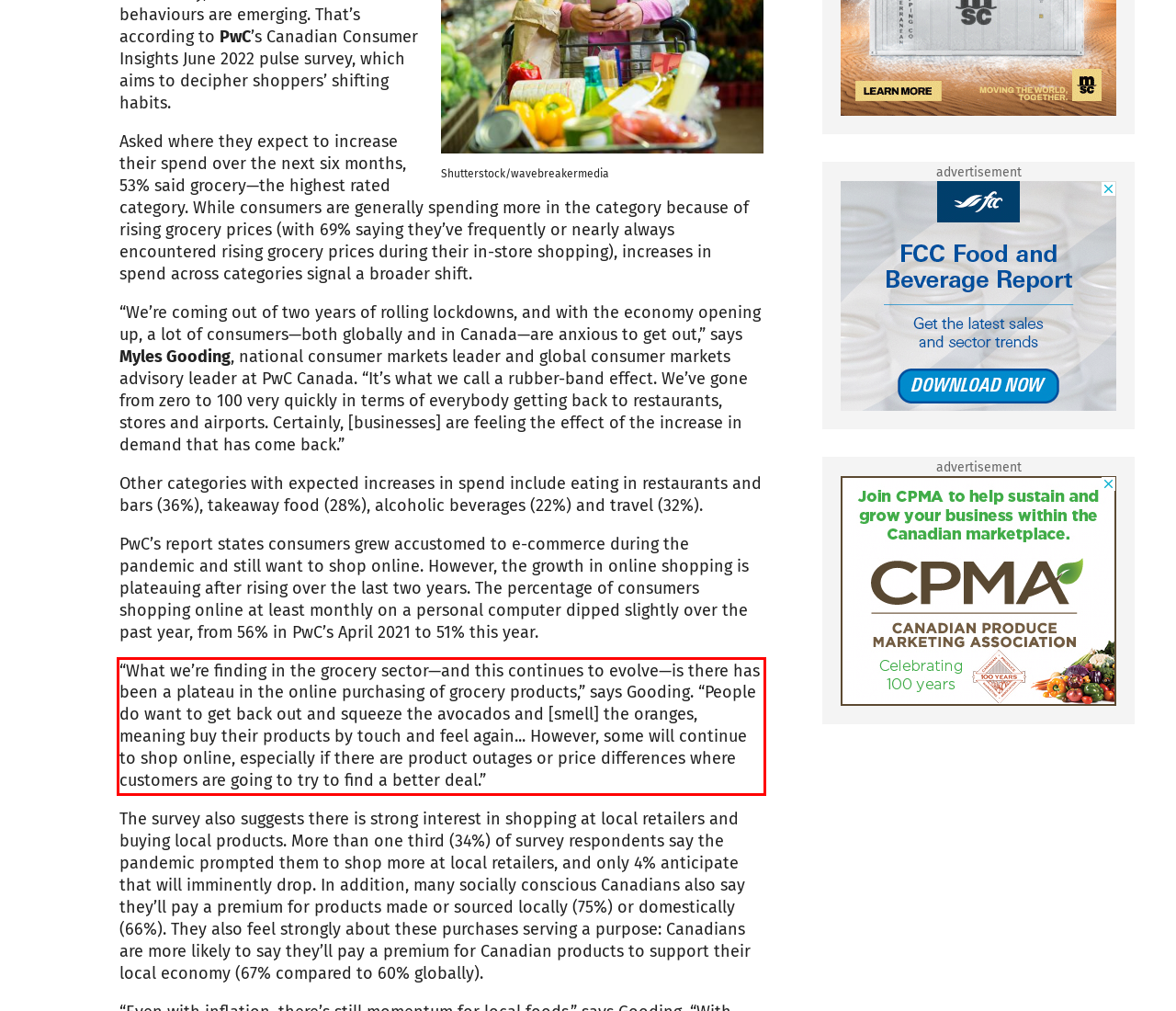Please examine the webpage screenshot containing a red bounding box and use OCR to recognize and output the text inside the red bounding box.

“What we’re finding in the grocery sector—and this continues to evolve—is there has been a plateau in the online purchasing of grocery products,” says Gooding. “People do want to get back out and squeeze the avocados and [smell] the oranges, meaning buy their products by touch and feel again... However, some will continue to shop online, especially if there are product outages or price differences where customers are going to try to find a better deal.”